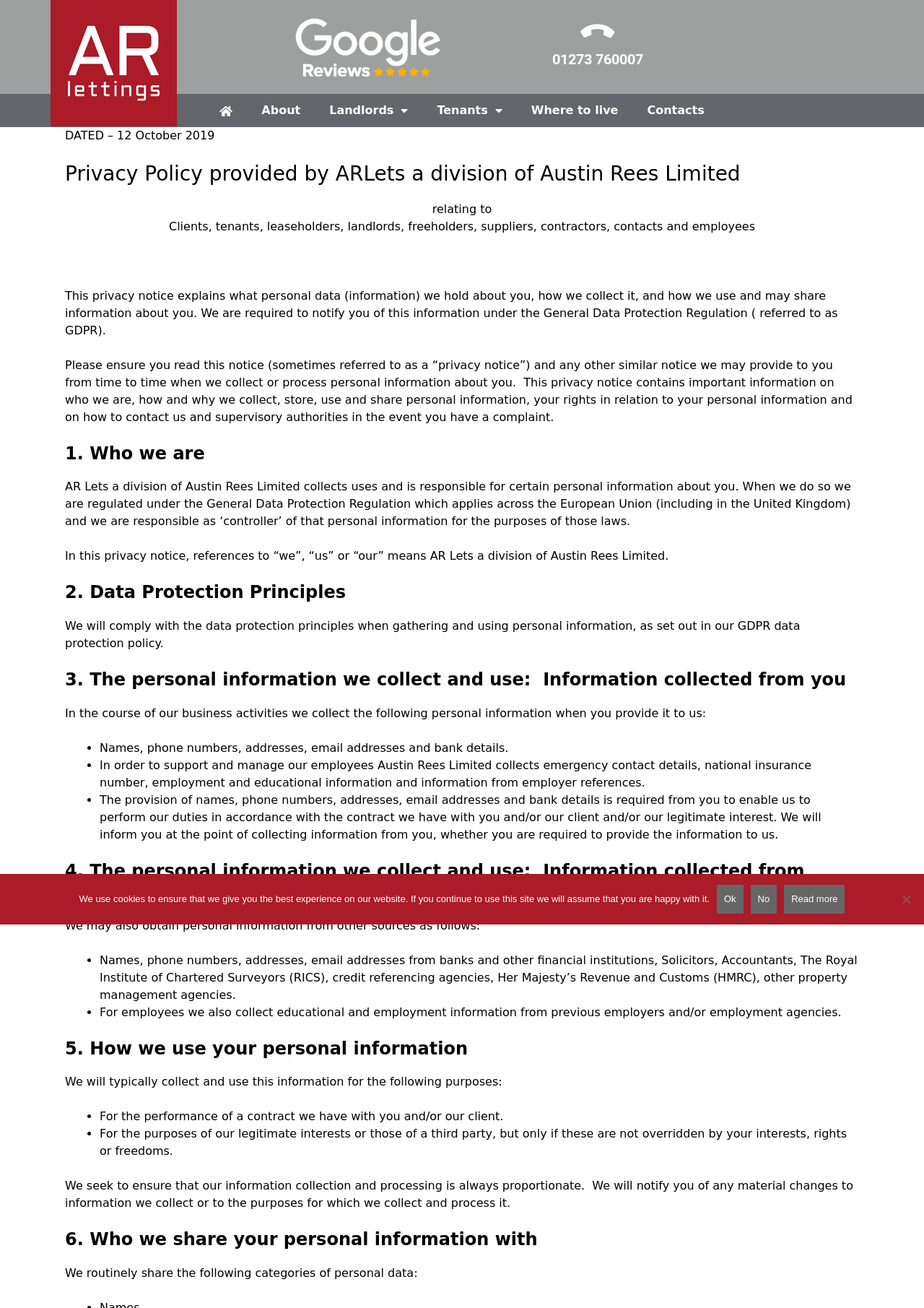Could you find the bounding box coordinates of the clickable area to complete this instruction: "Click the 'AR Lettings' link"?

[0.055, 0.0, 0.191, 0.097]